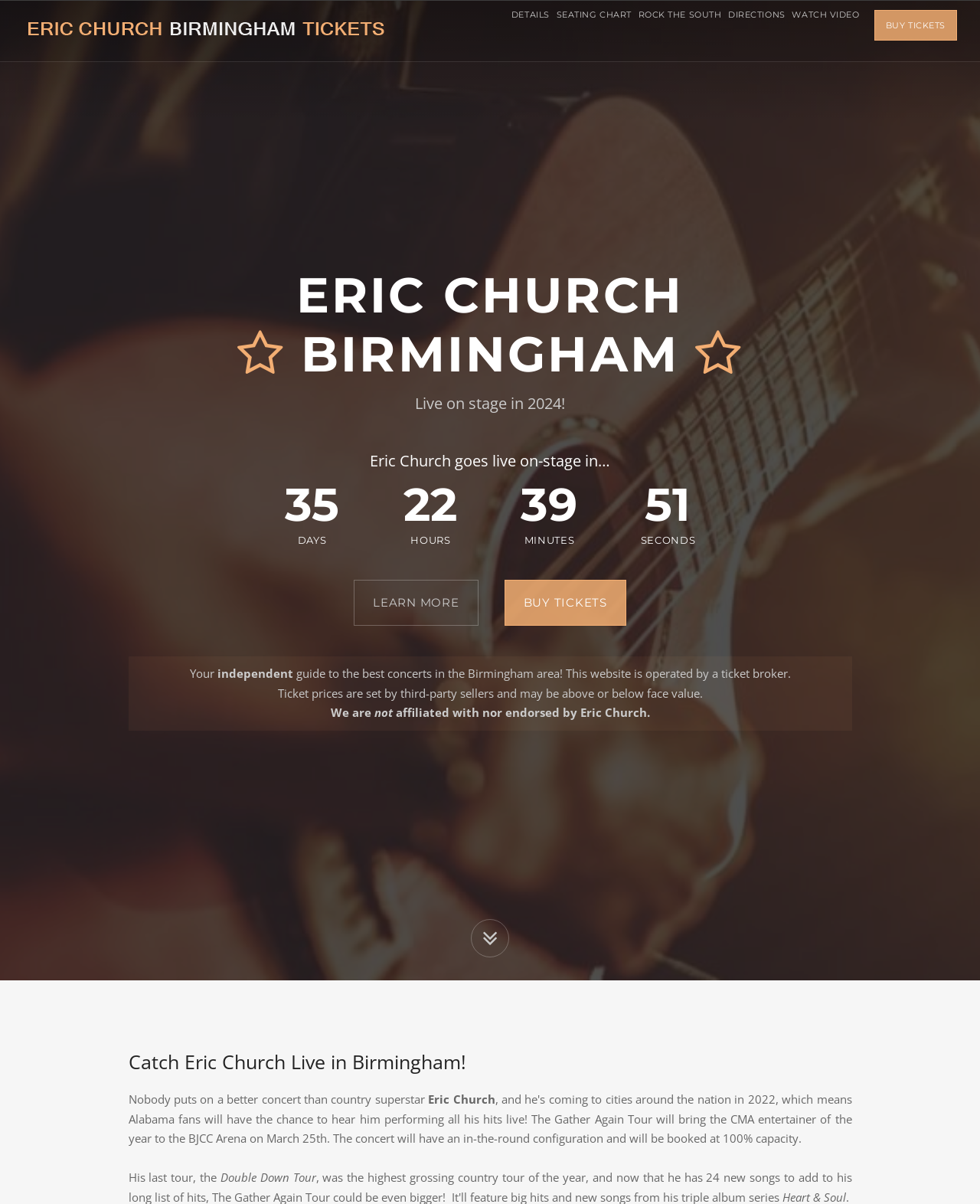Find the bounding box coordinates of the clickable region needed to perform the following instruction: "Buy tickets". The coordinates should be provided as four float numbers between 0 and 1, i.e., [left, top, right, bottom].

[0.892, 0.013, 0.977, 0.038]